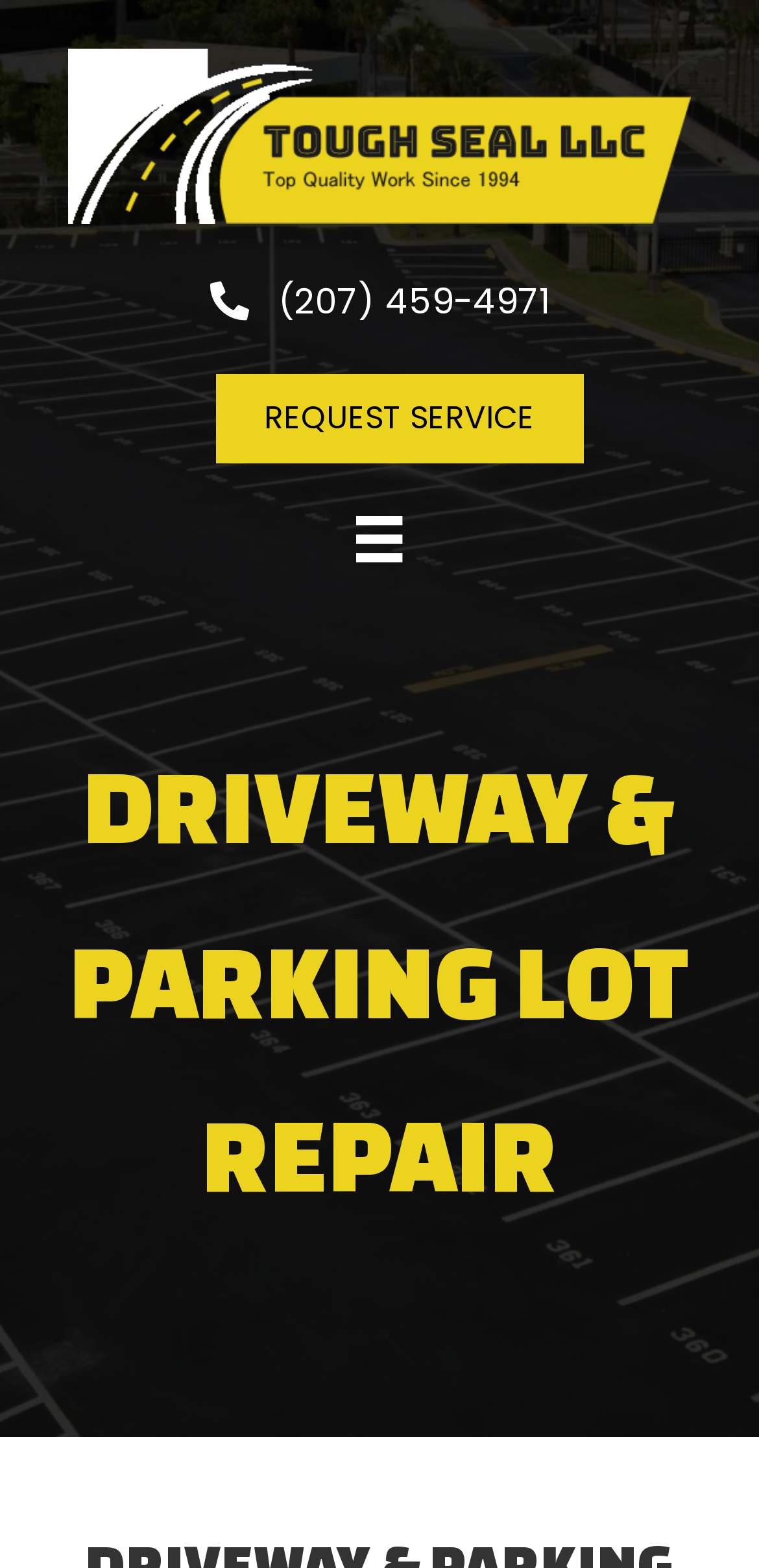Please find the top heading of the webpage and generate its text.

DRIVEWAY & PARKING LOT REPAIR SERVICES IN BIDDEFORD, SACO, KENNEBUNK, & WELLS, ME